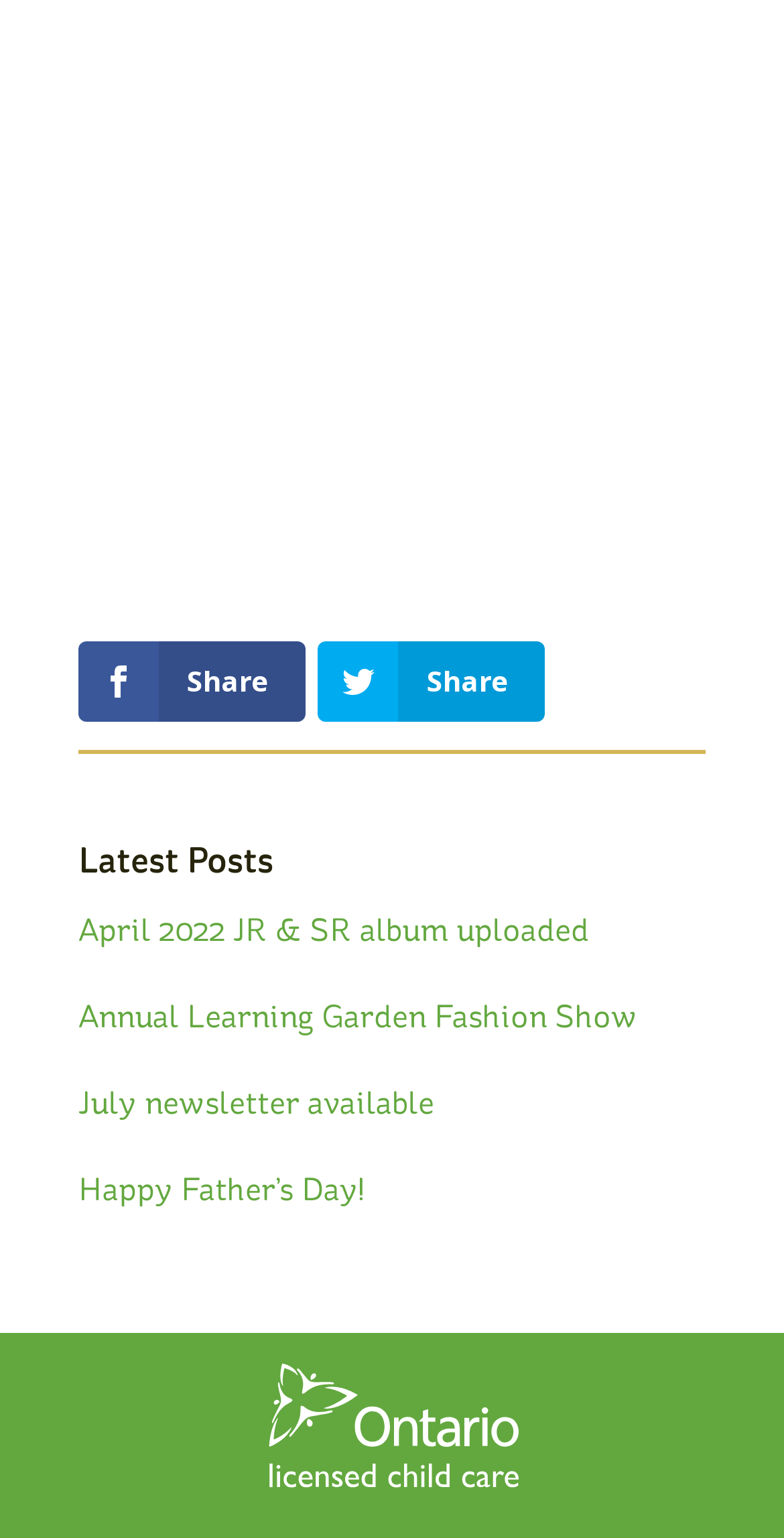Find and specify the bounding box coordinates that correspond to the clickable region for the instruction: "Share content".

[0.1, 0.417, 0.39, 0.469]